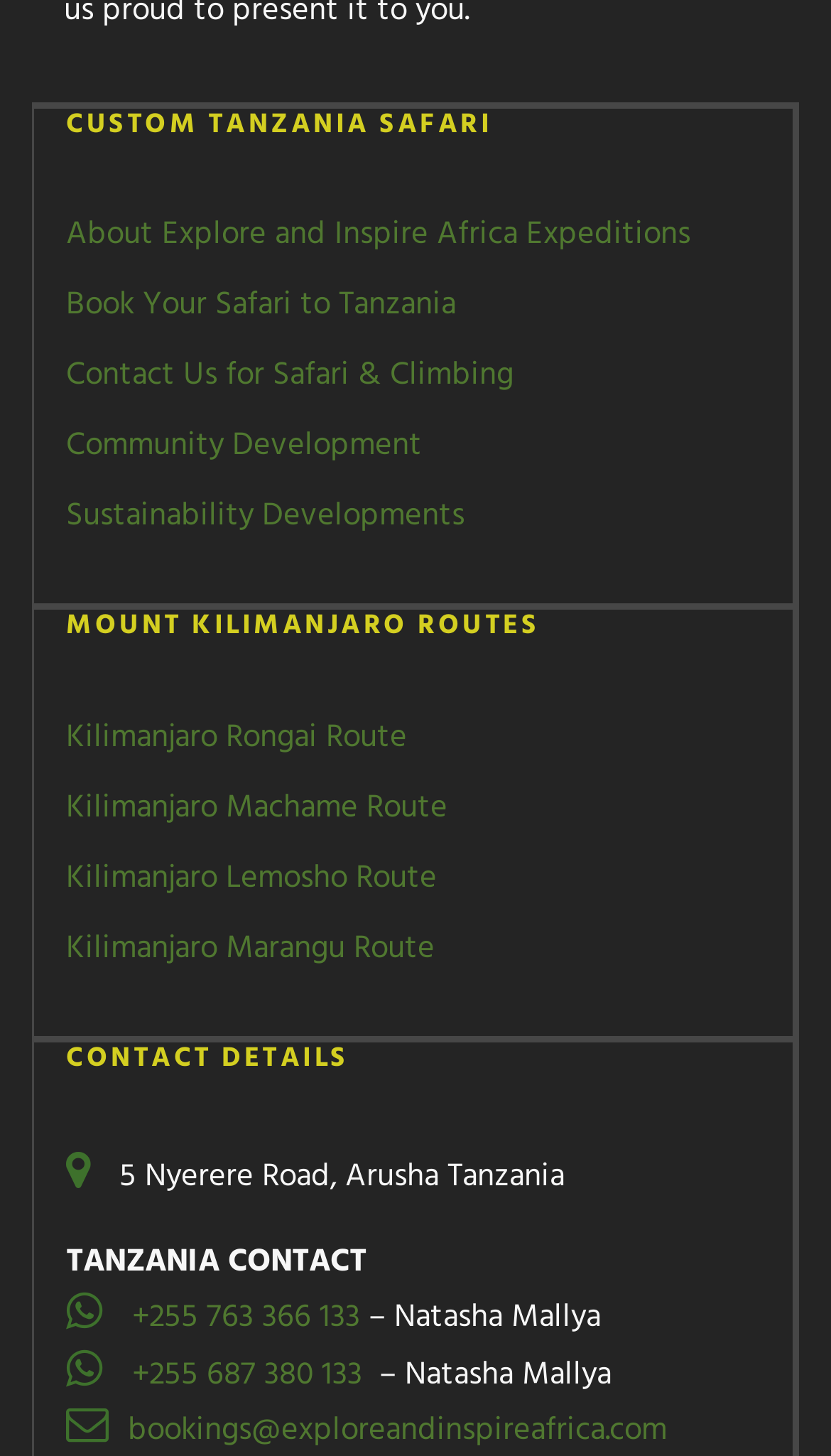Highlight the bounding box coordinates of the element you need to click to perform the following instruction: "Contact us for safari and climbing."

[0.079, 0.24, 0.618, 0.276]